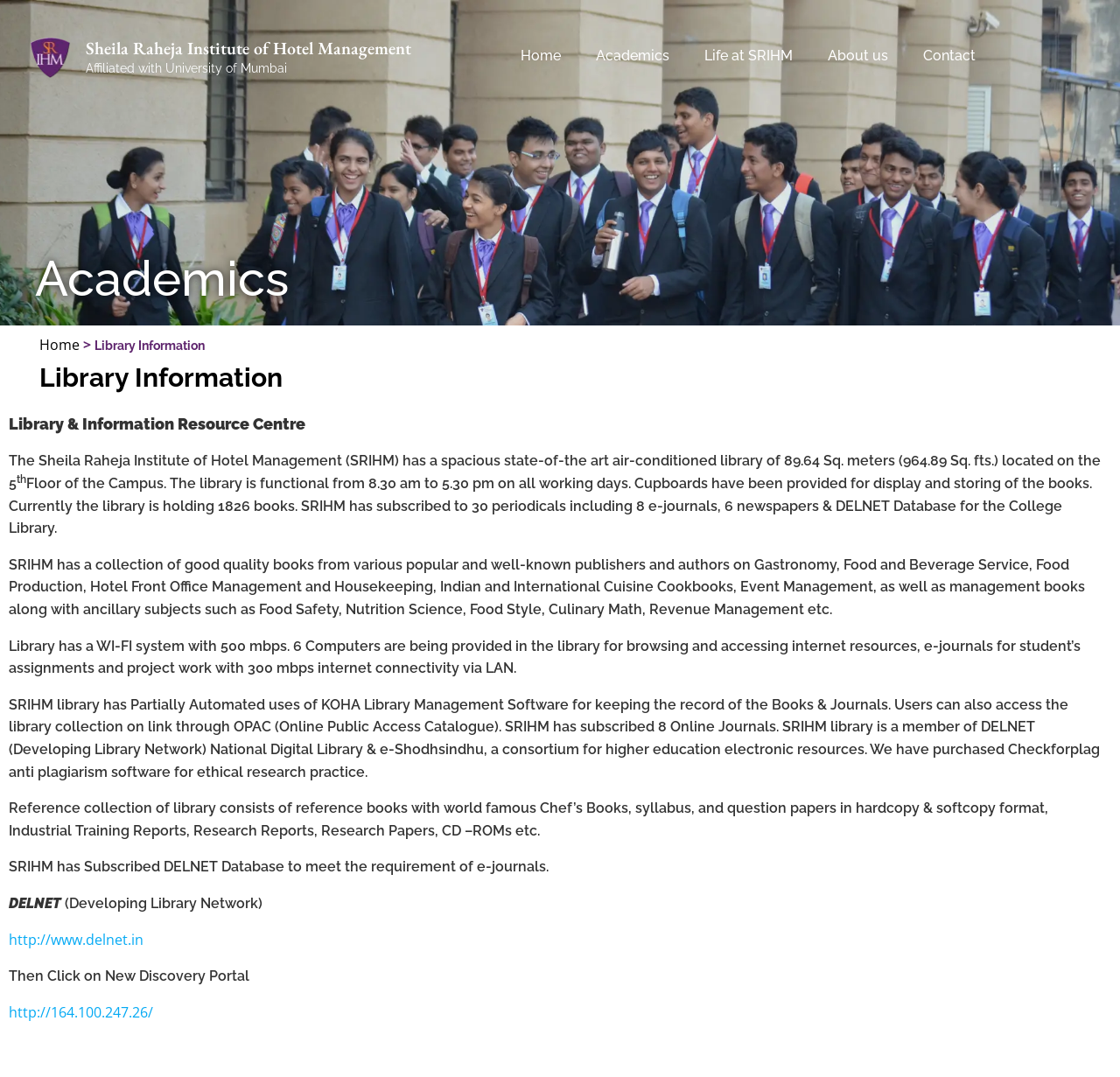Identify the bounding box coordinates of the clickable region to carry out the given instruction: "Click on Life at SRIHM".

[0.613, 0.034, 0.723, 0.07]